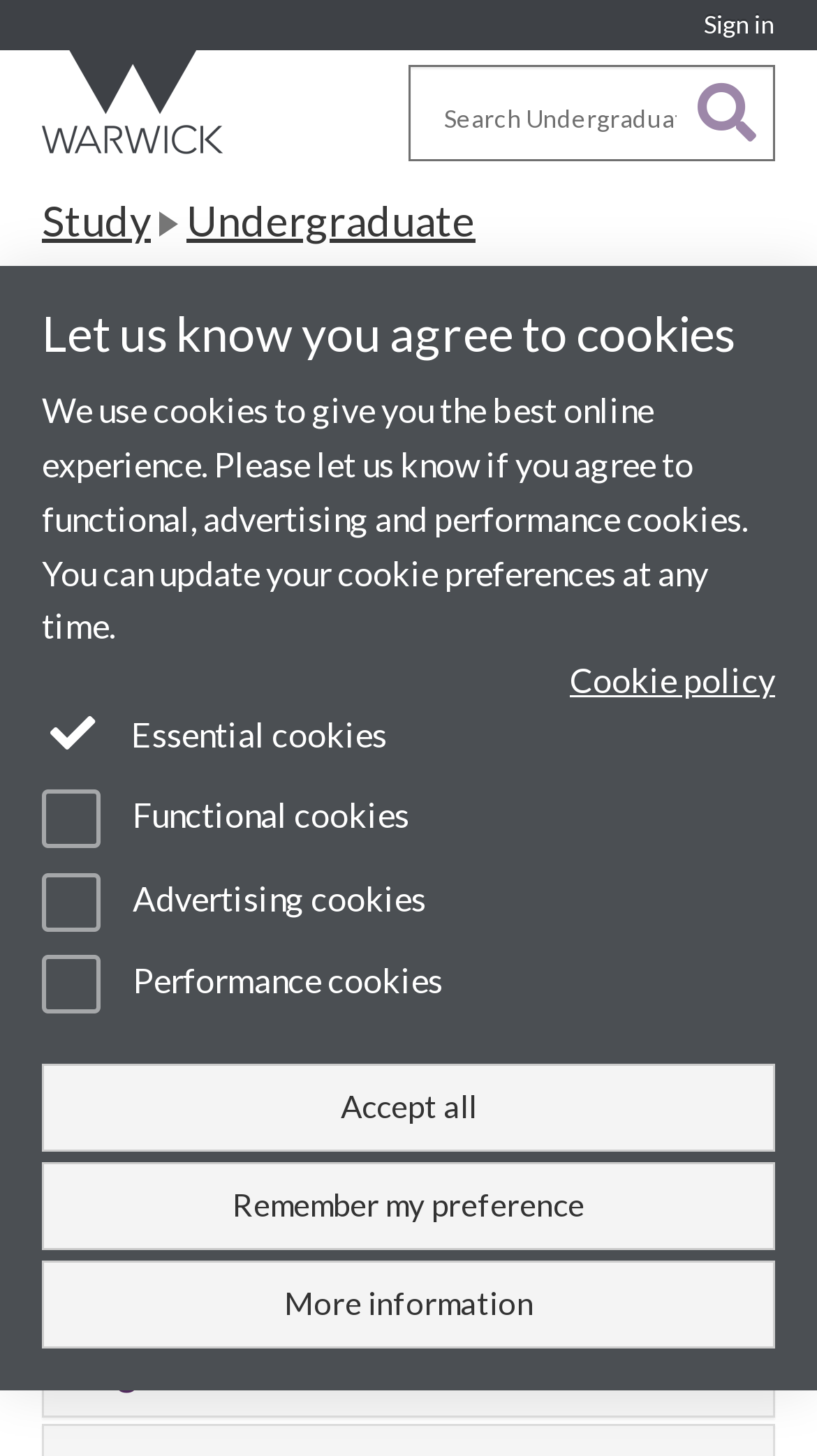What type of students are eligible for student loans?
From the image, provide a succinct answer in one word or a short phrase.

UK and EU students